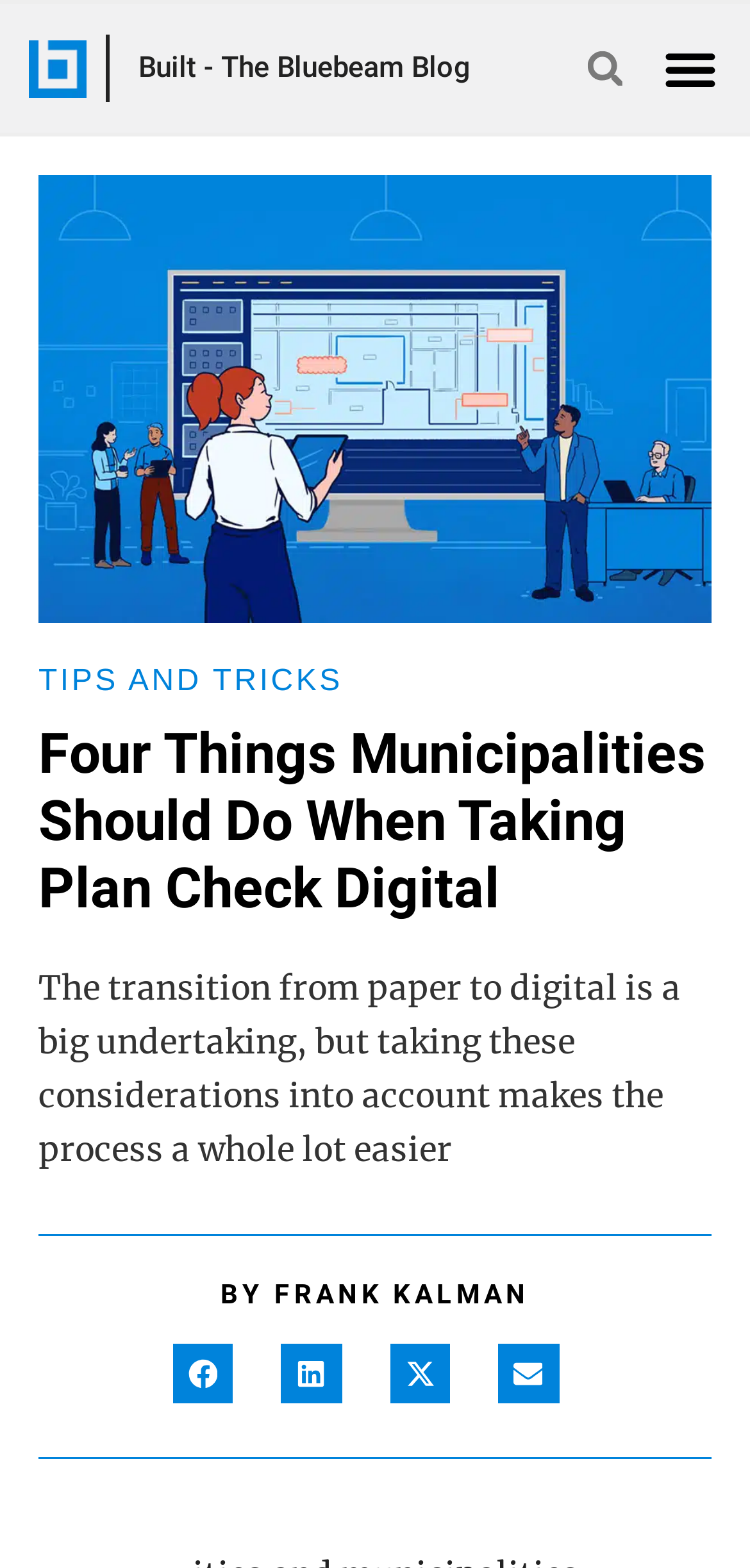Identify and provide the bounding box coordinates of the UI element described: "BY Frank Kalman". The coordinates should be formatted as [left, top, right, bottom], with each number being a float between 0 and 1.

[0.294, 0.806, 0.706, 0.844]